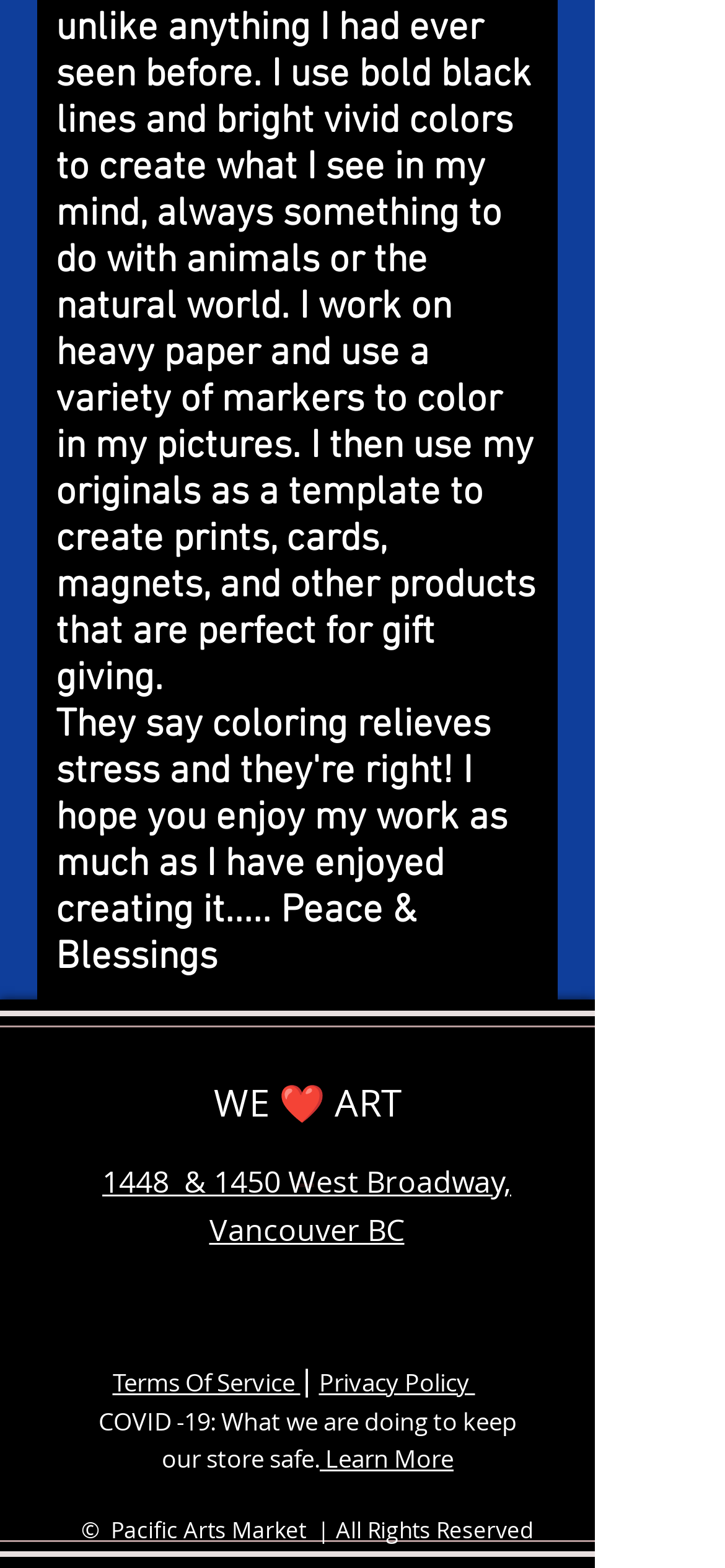What is the topic of the COVID-19 link?
Please answer the question with a detailed response using the information from the screenshot.

I found the topic of the COVID-19 link by looking at the heading element that contains the text 'COVID -19: What we are doing to keep our store safe. Learn More'. This text indicates that the link is related to the safety measures taken by the store during the COVID-19 pandemic.